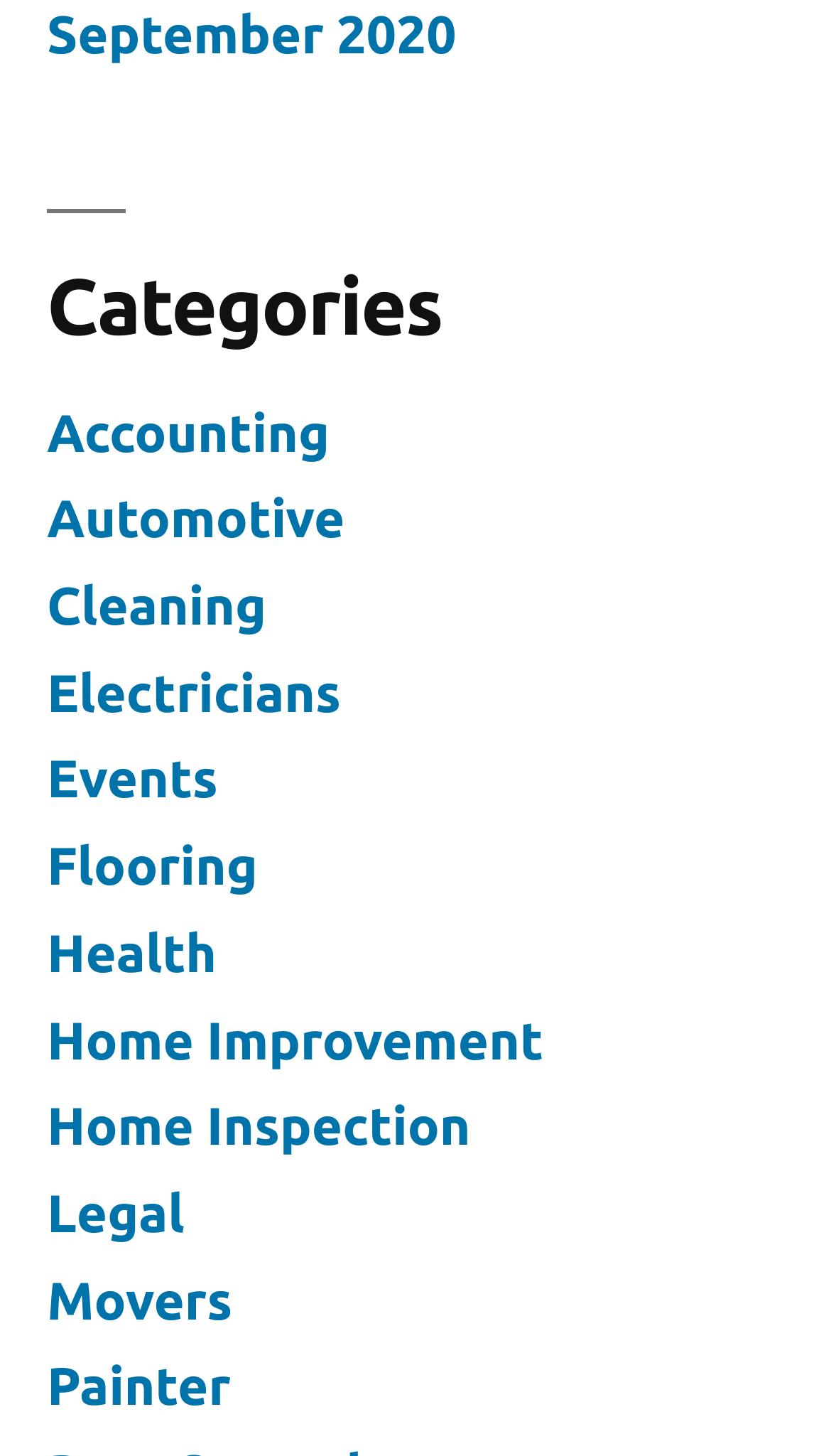Please provide a one-word or short phrase answer to the question:
What is the first category listed?

Accounting